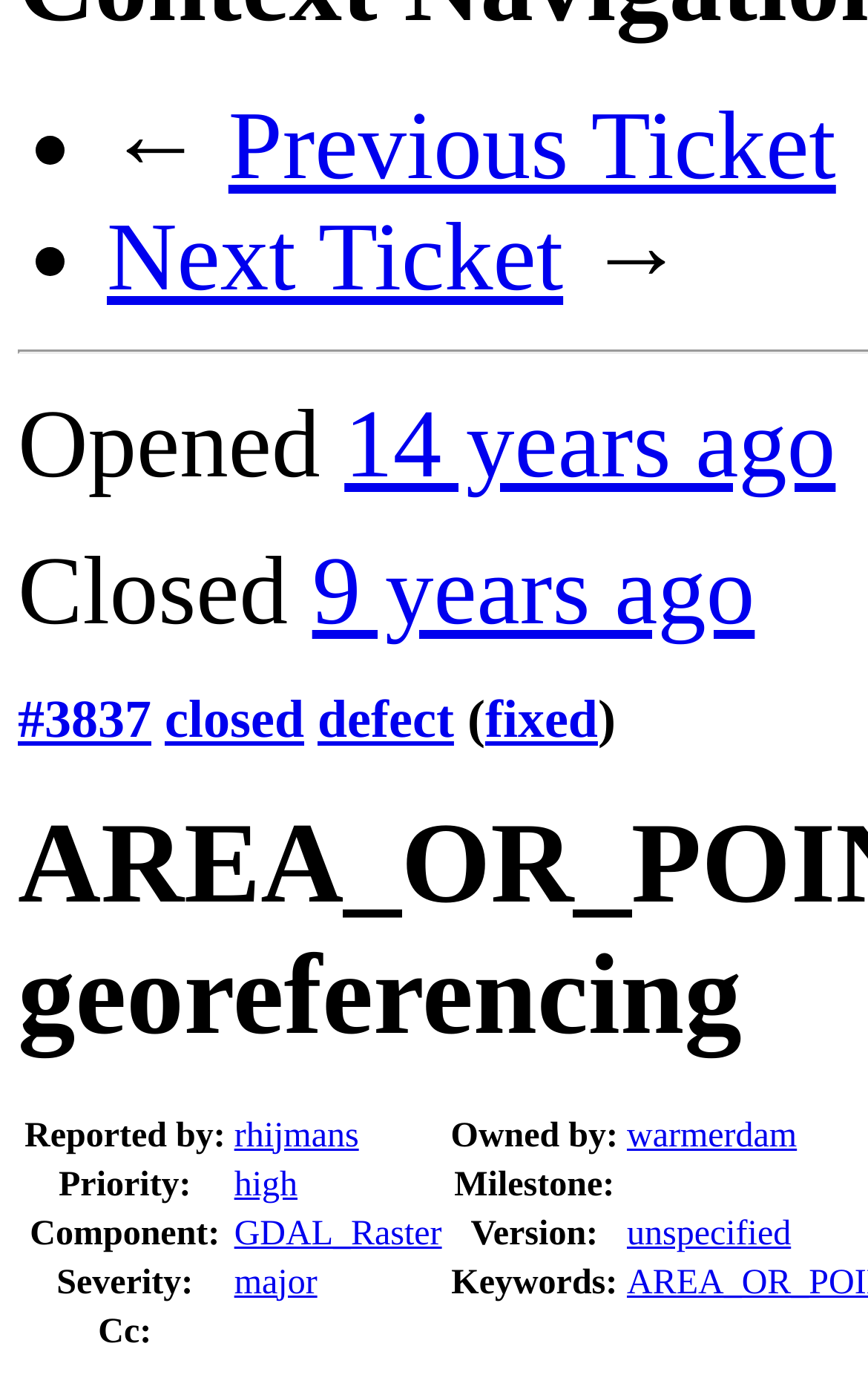Find the bounding box of the UI element described as follows: "alt="Five Steps for Future Homebuyers"".

None